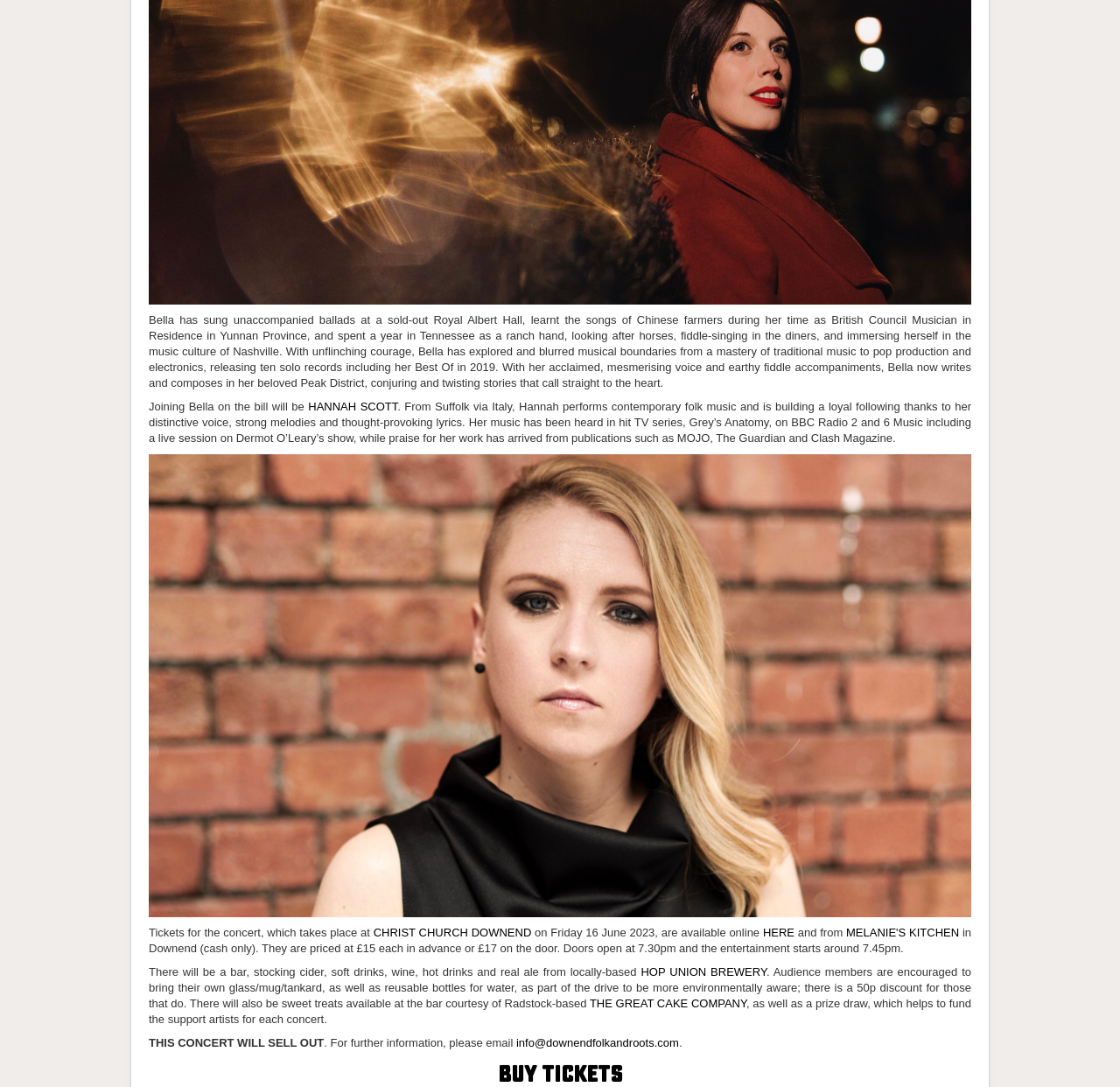Determine the bounding box coordinates for the UI element described. Format the coordinates as (top-left x, top-left y, bottom-right x, bottom-right y) and ensure all values are between 0 and 1. Element description: HERE

[0.681, 0.851, 0.709, 0.864]